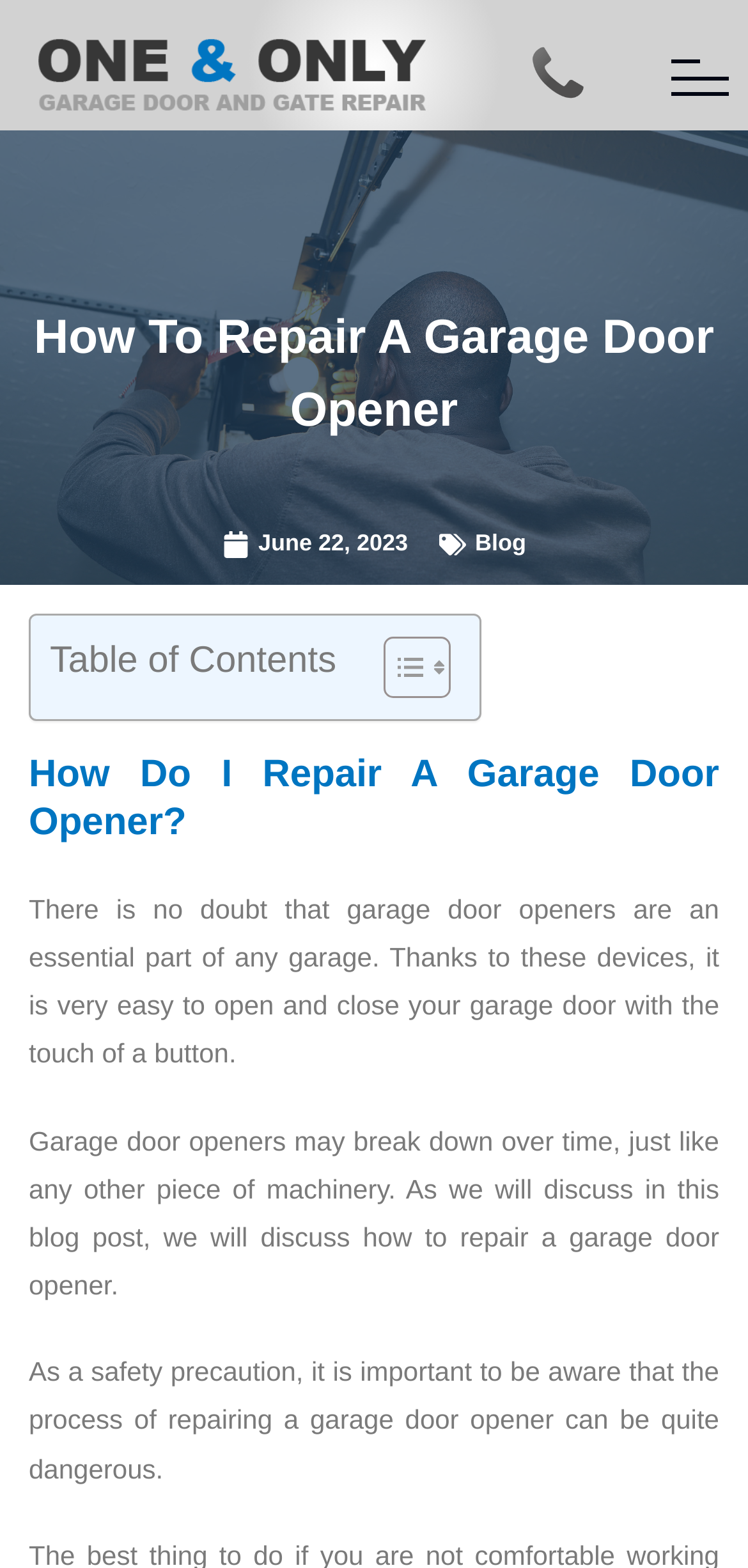Identify the main heading from the webpage and provide its text content.

How To Repair A Garage Door Opener